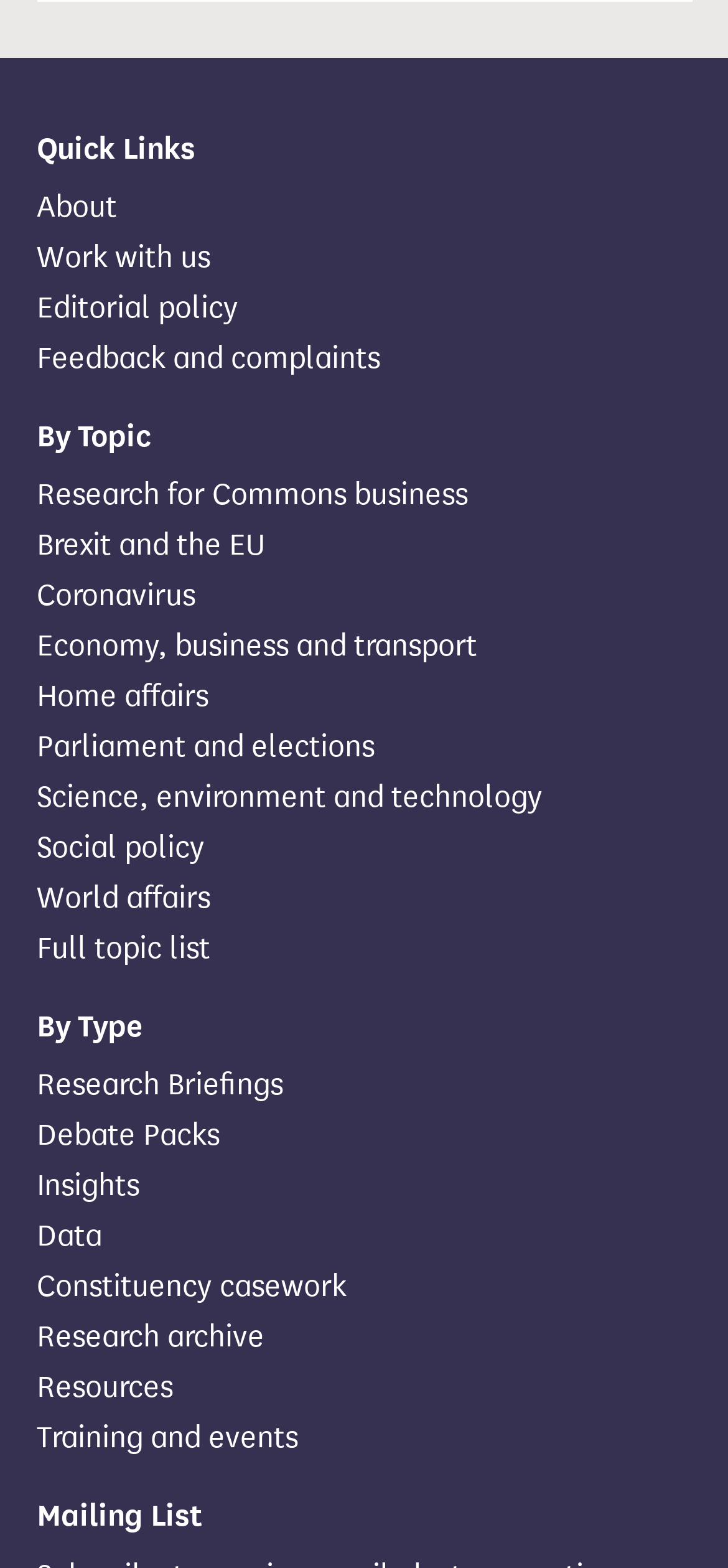Please determine the bounding box coordinates for the element that should be clicked to follow these instructions: "Get insights".

[0.05, 0.746, 0.95, 0.767]